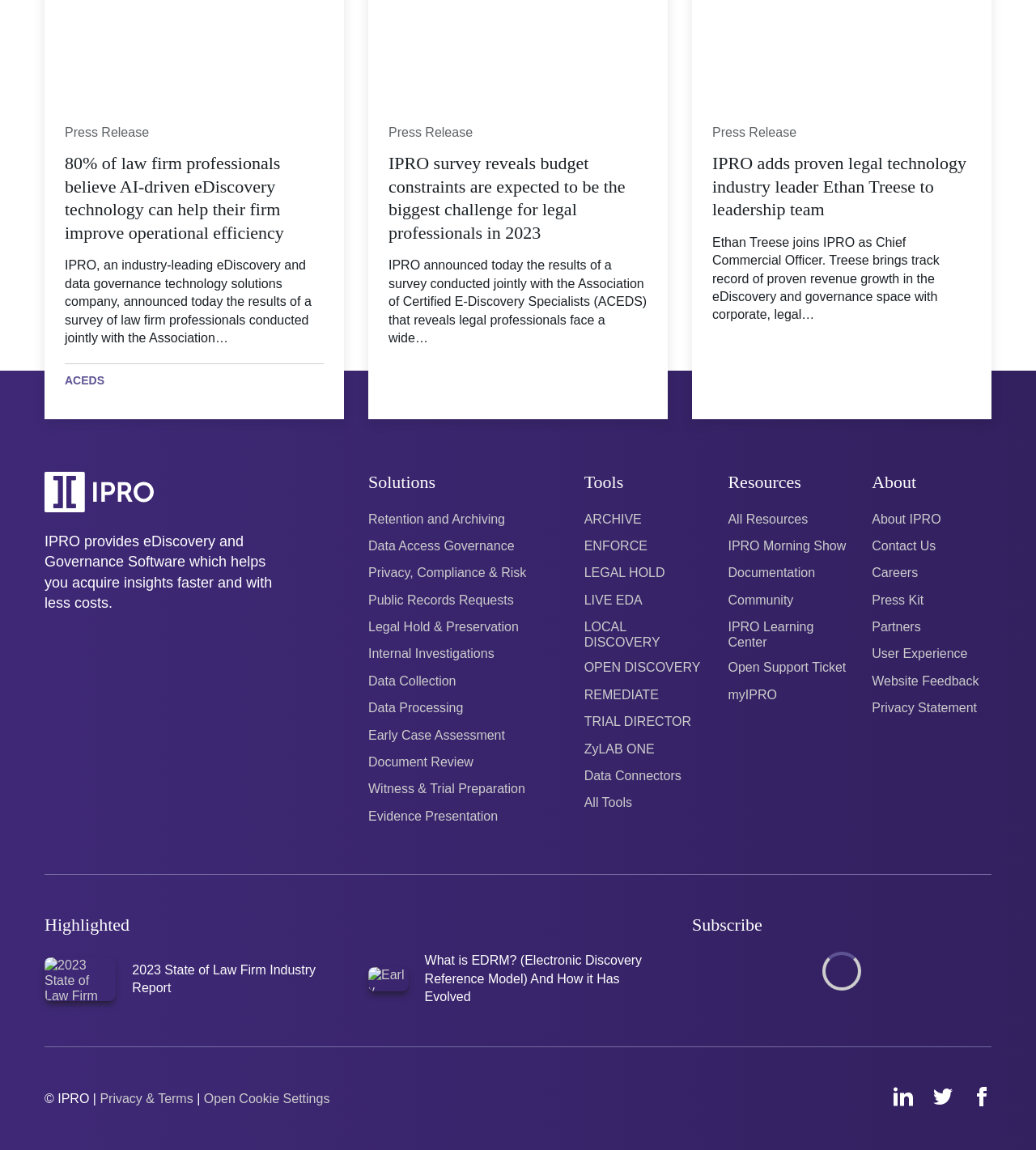Using the provided element description, identify the bounding box coordinates as (top-left x, top-left y, bottom-right x, bottom-right y). Ensure all values are between 0 and 1. Description: Privacy, Compliance & Risk

[0.355, 0.491, 0.508, 0.505]